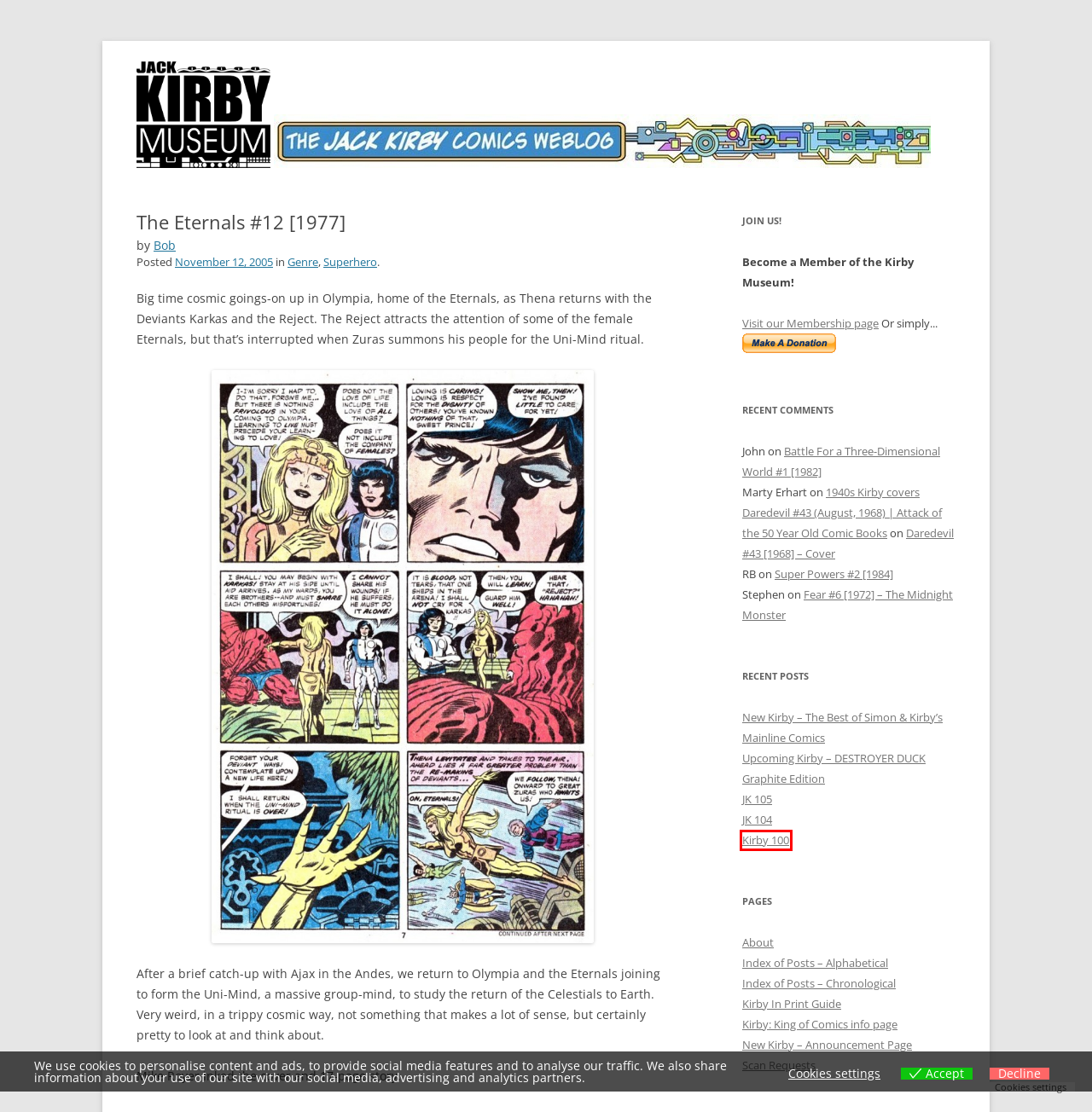Inspect the provided webpage screenshot, concentrating on the element within the red bounding box. Select the description that best represents the new webpage after you click the highlighted element. Here are the candidates:
A. Superhero | Jack Kirby Comics Weblog
B. 1940s Kirby covers | Jack Kirby Comics Weblog
C. Battle For a Three-Dimensional World #1 [1982] | Jack Kirby Comics Weblog
D. Index of Posts – Alphabetical | Jack Kirby Comics Weblog
E. JK 105 | Jack Kirby Comics Weblog
F. New Kirby – Announcement Page | Jack Kirby Comics Weblog
G. Bob | Jack Kirby Comics Weblog
H. Kirby 100 | Jack Kirby Comics Weblog

H